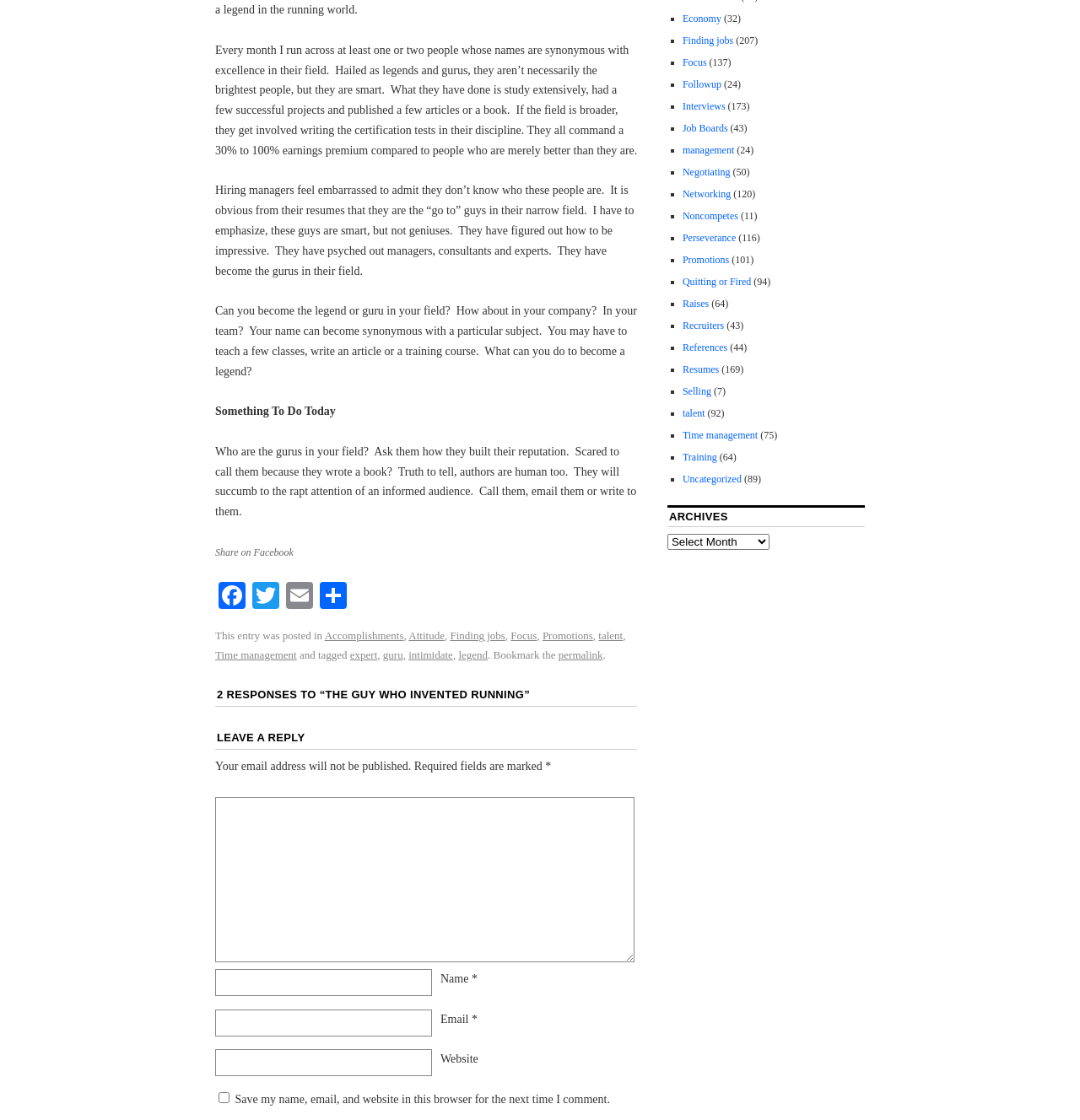Identify the bounding box for the UI element specified in this description: "Noncompetes". The coordinates must be four float numbers between 0 and 1, formatted as [left, top, right, bottom].

[0.632, 0.188, 0.684, 0.198]